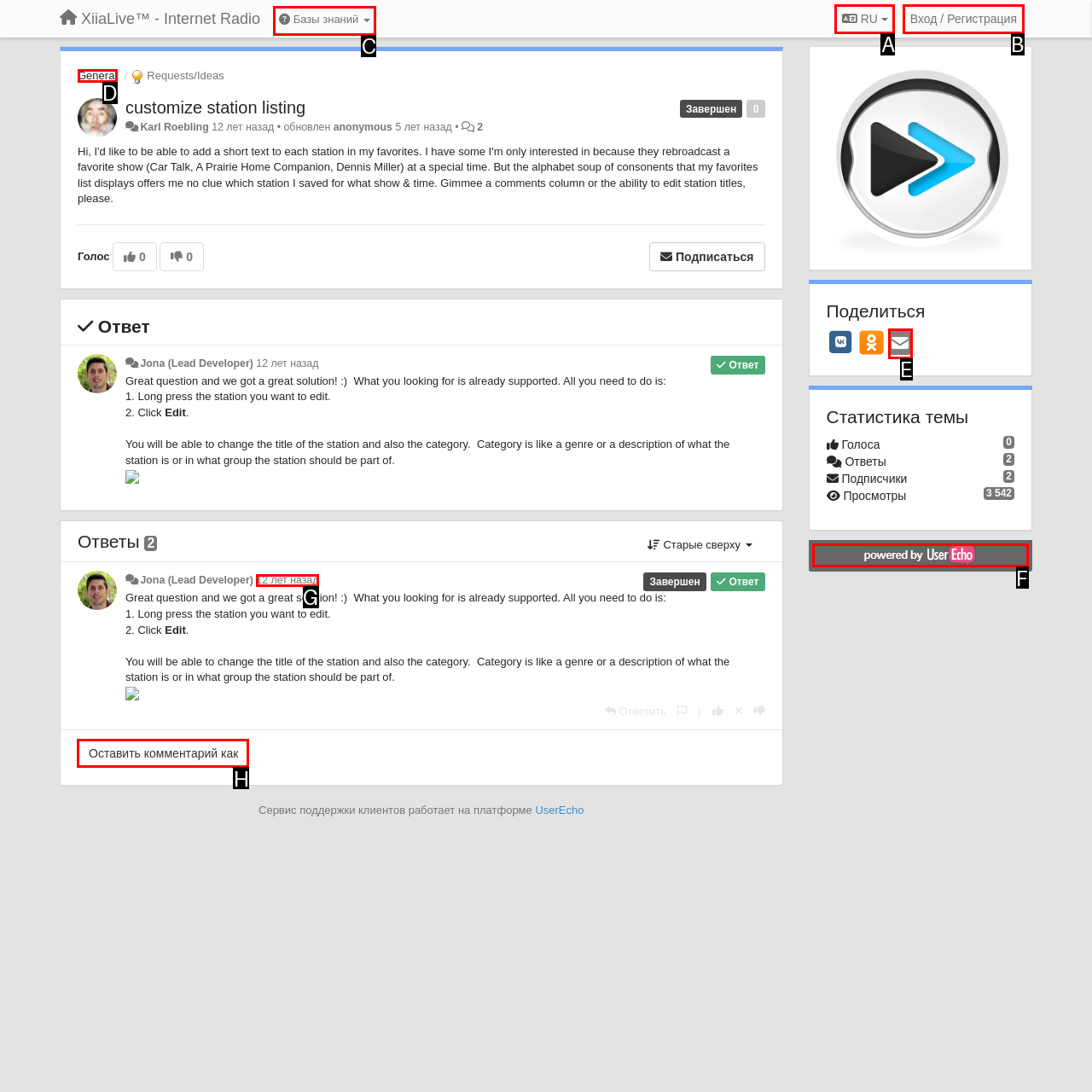Determine which option should be clicked to carry out this task: Click on the 'Оставить комментарий как' button
State the letter of the correct choice from the provided options.

H